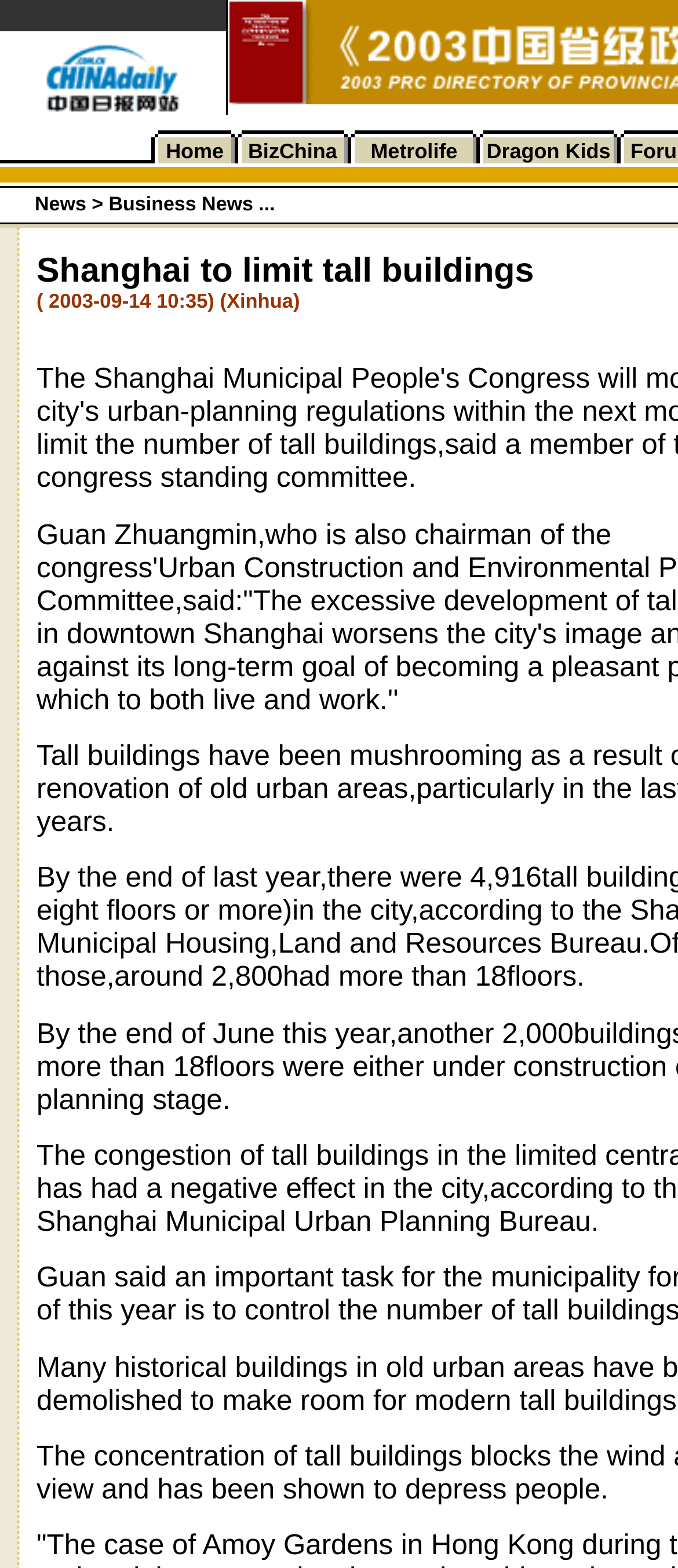What is the main topic of this webpage?
Respond to the question with a single word or phrase according to the image.

Shanghai tall buildings